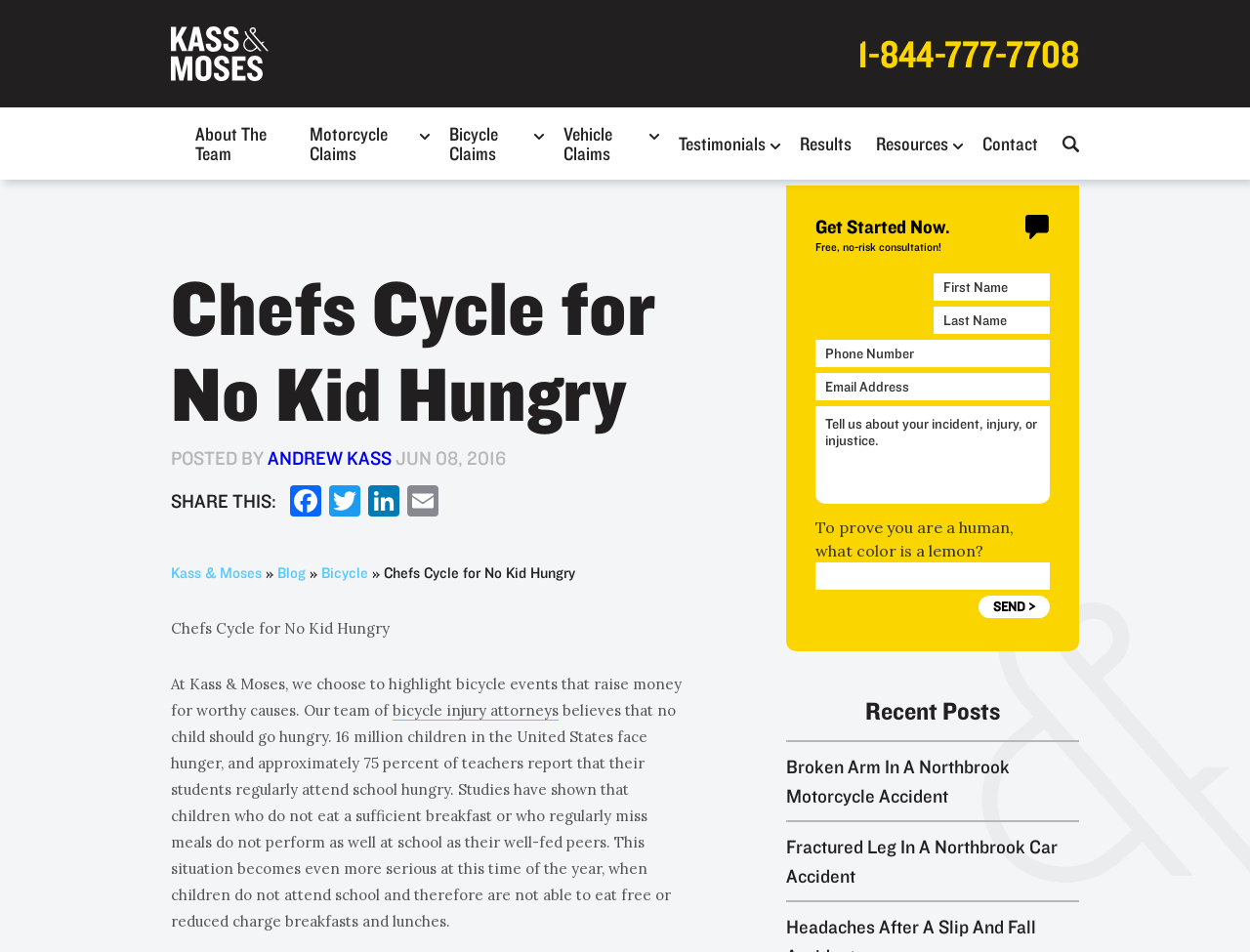What is the contact phone number?
Provide a short answer using one word or a brief phrase based on the image.

1-844-777-7708